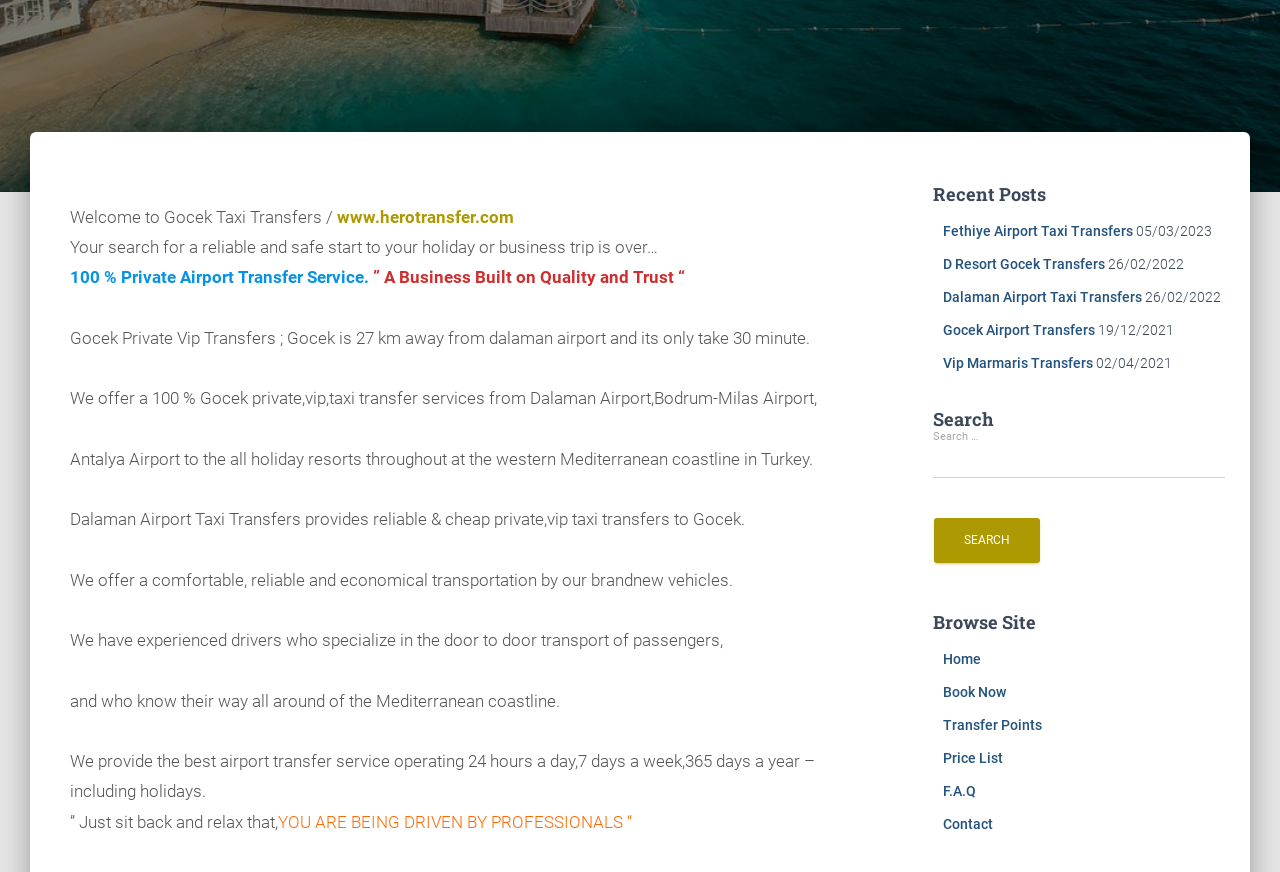Predict the bounding box for the UI component with the following description: "Price List".

[0.736, 0.861, 0.783, 0.879]